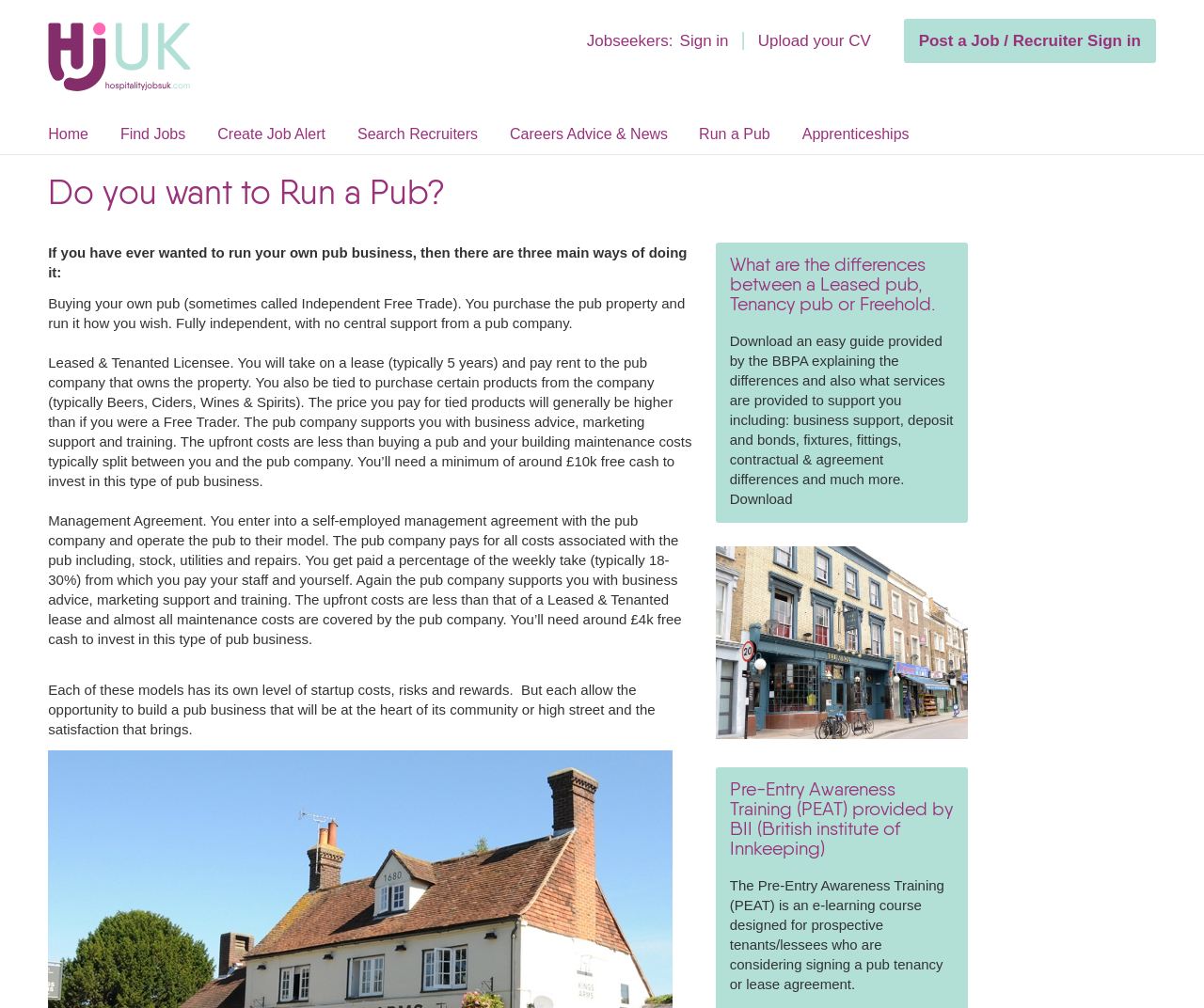Please indicate the bounding box coordinates of the element's region to be clicked to achieve the instruction: "Click on 'Sign in'". Provide the coordinates as four float numbers between 0 and 1, i.e., [left, top, right, bottom].

[0.562, 0.028, 0.607, 0.053]